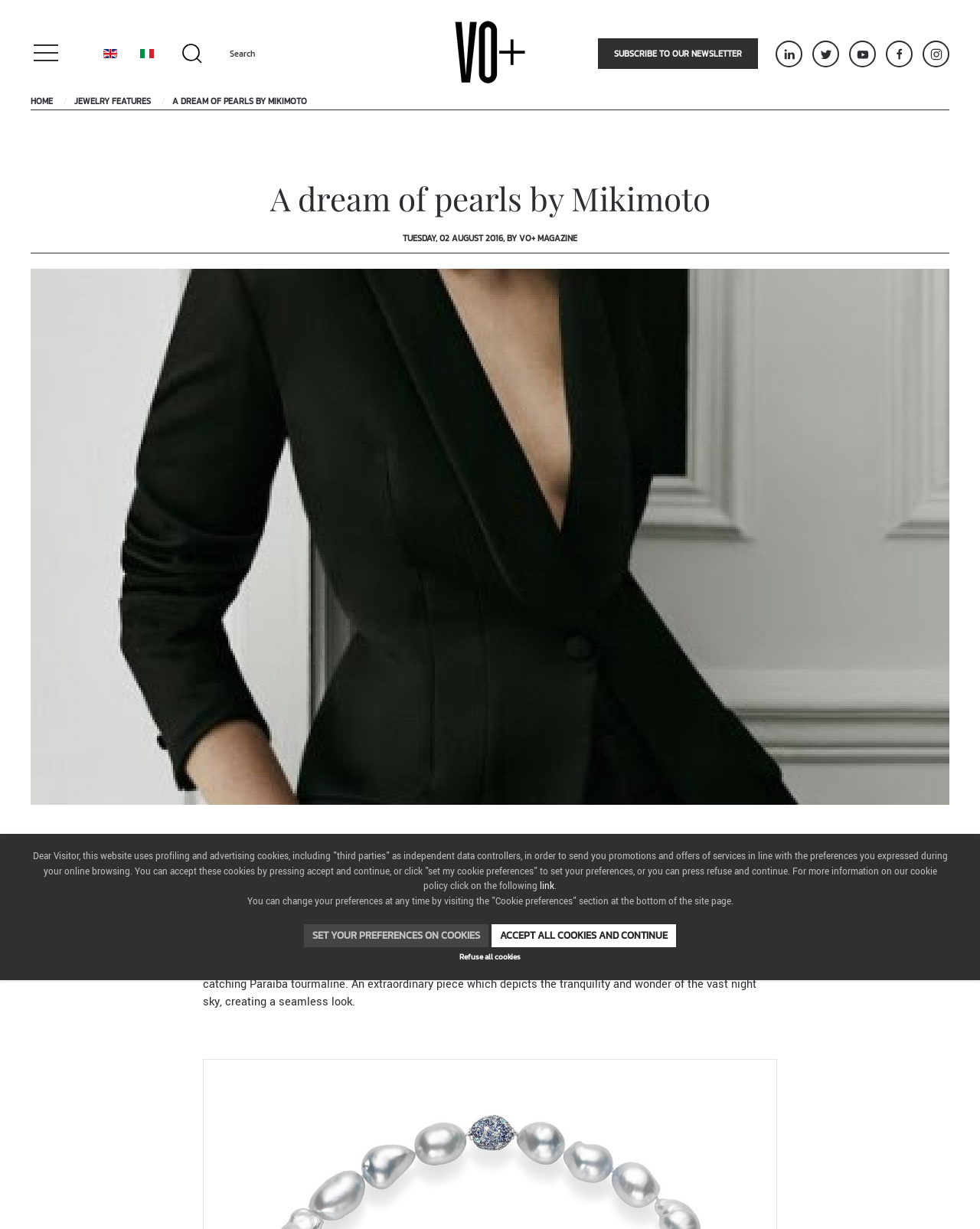What is the purpose of the search box?
Please respond to the question with a detailed and informative answer.

I inferred this from the presence of a search box with a placeholder text 'Search', which suggests that users can search for content within the website.